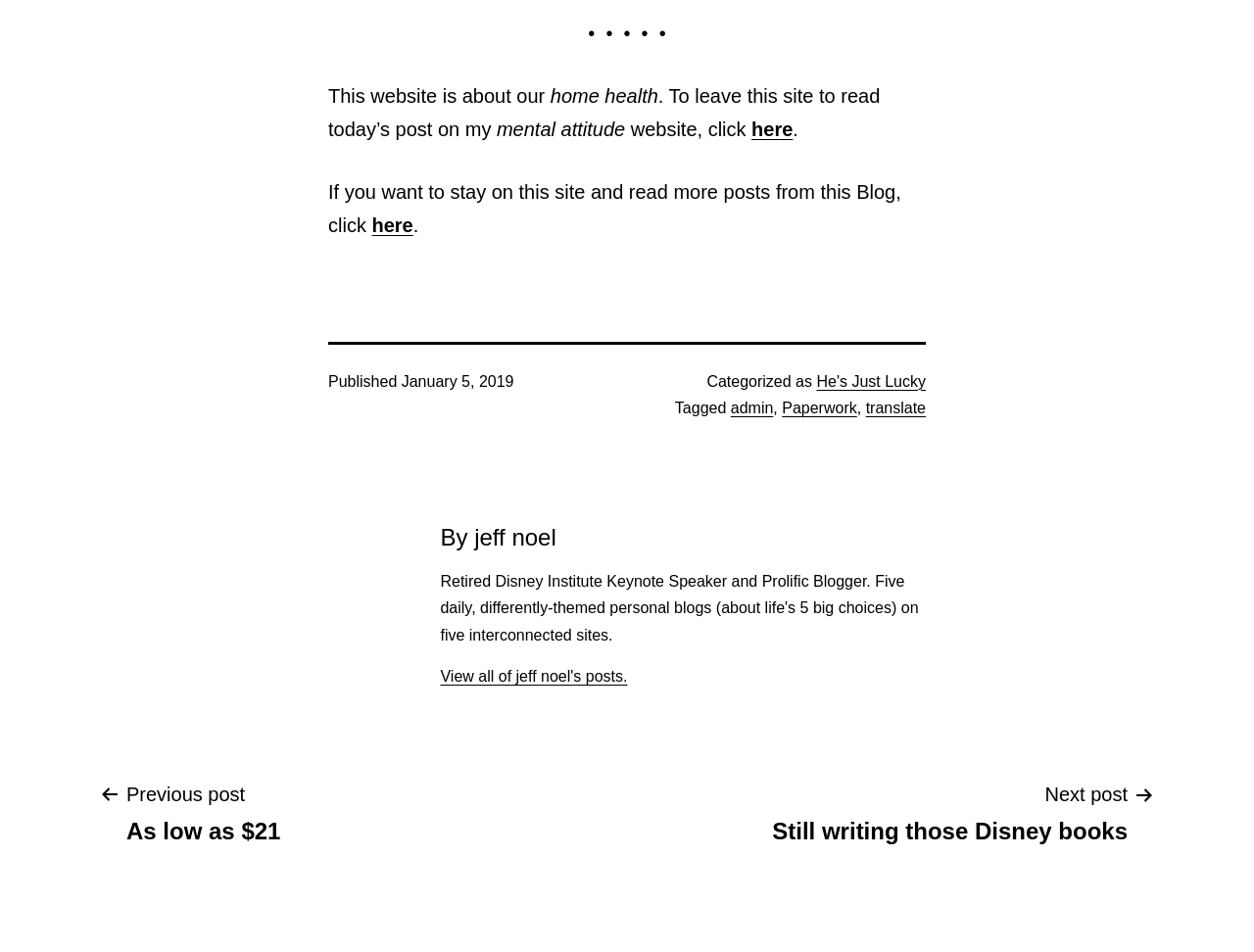Locate and provide the bounding box coordinates for the HTML element that matches this description: "here".

[0.599, 0.124, 0.632, 0.147]